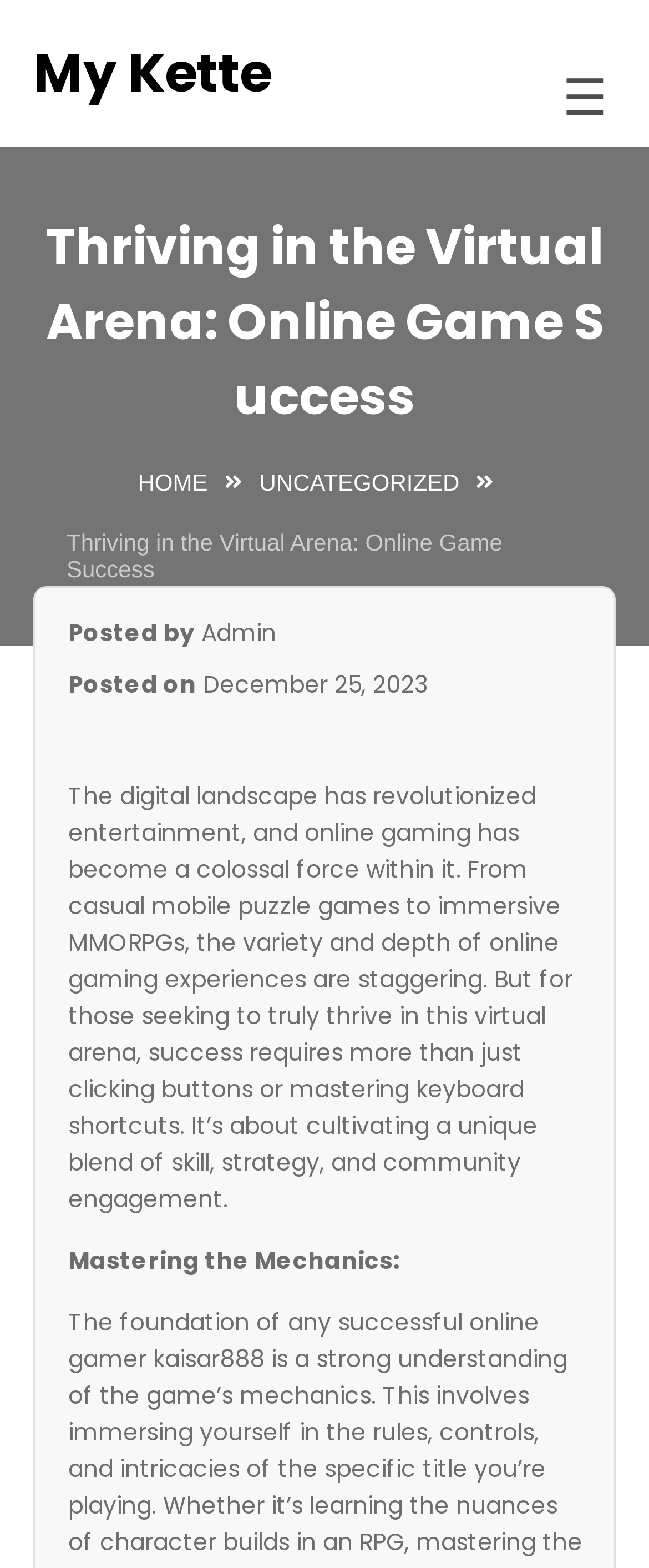Answer the following inquiry with a single word or phrase:
What is the topic of the article?

Online gaming